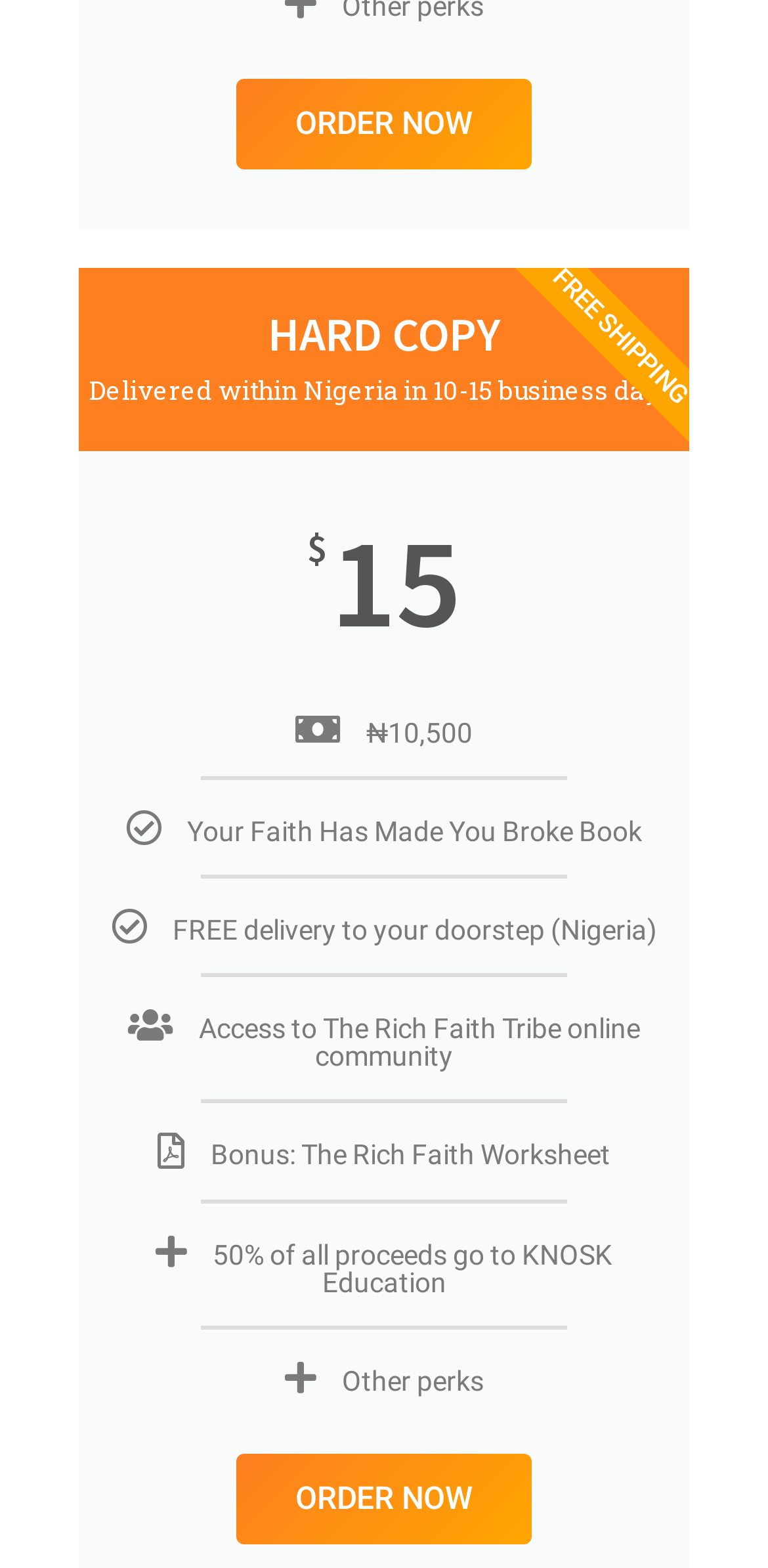What is the bonus item included with the book?
Answer with a single word or phrase, using the screenshot for reference.

The Rich Faith Worksheet